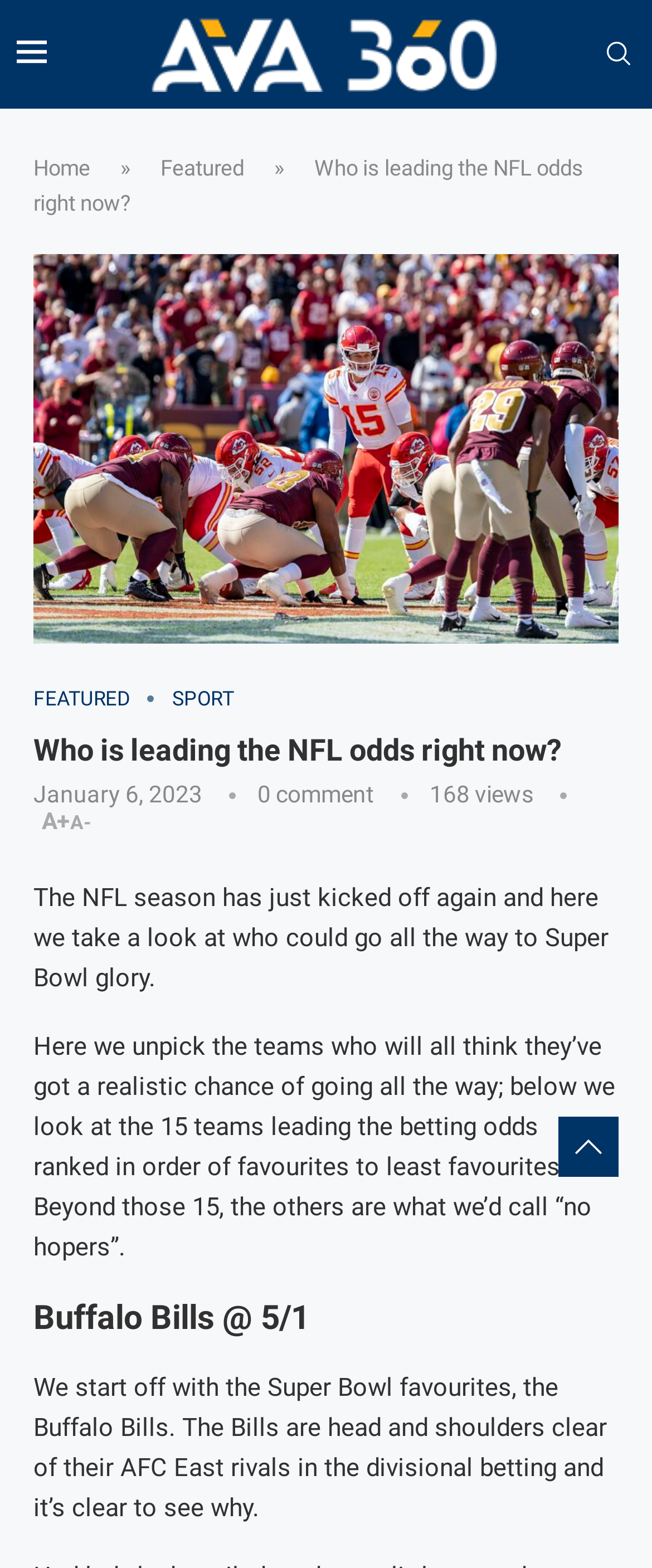Please extract the primary headline from the webpage.

Who is leading the NFL odds right now?